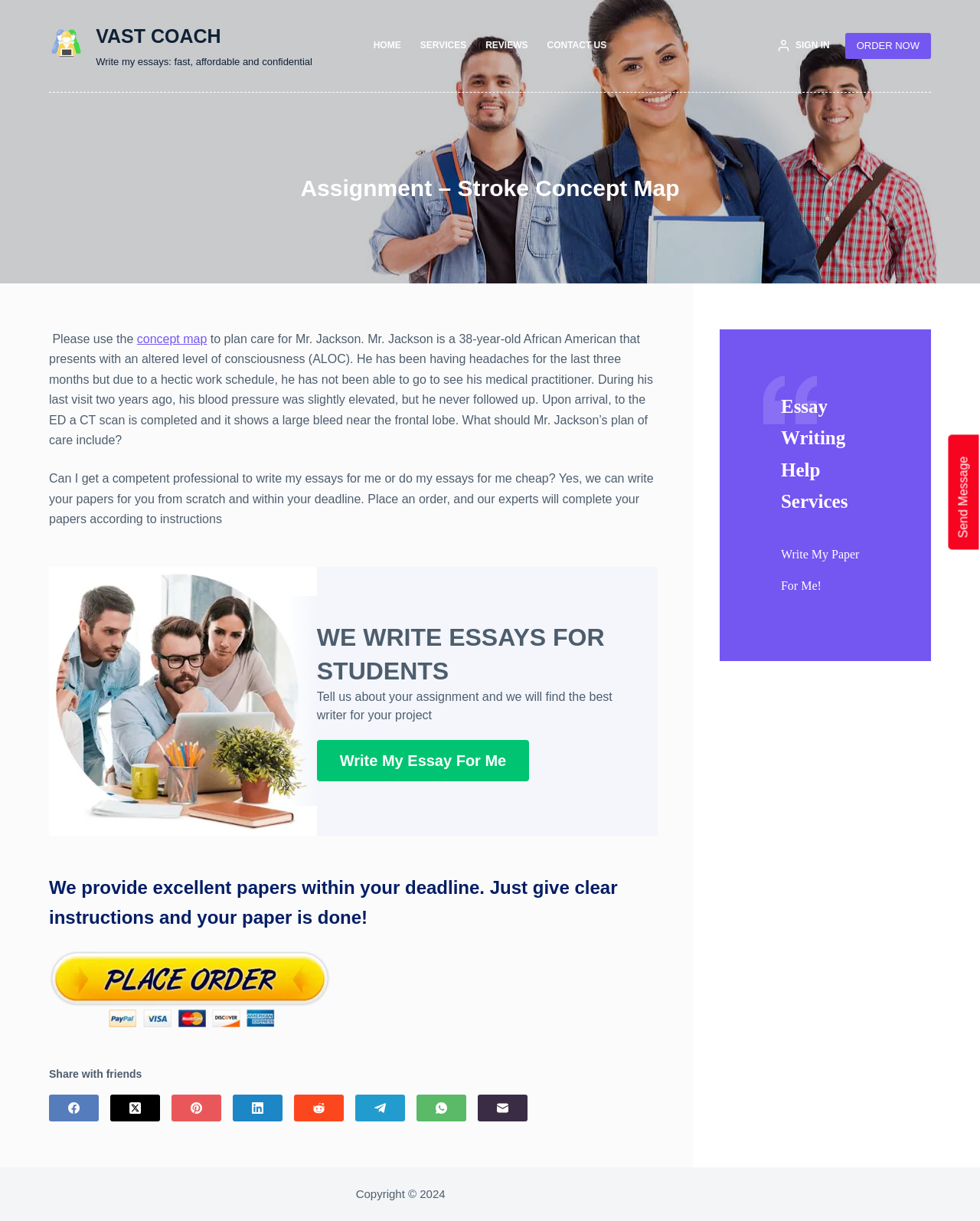Provide your answer to the question using just one word or phrase: What is the purpose of the concept map?

Plan care for Mr. Jackson